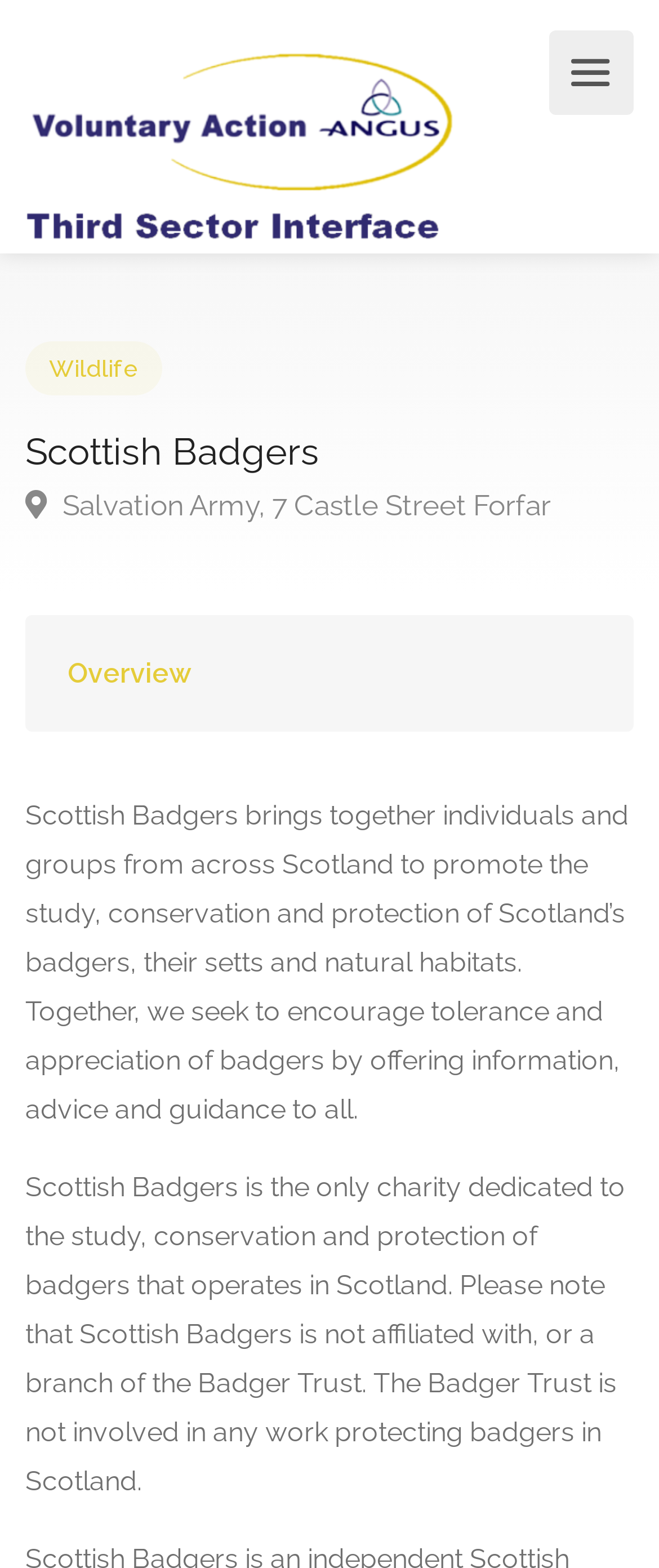Give a concise answer using only one word or phrase for this question:
What is the purpose of Scottish Badgers?

Conservation and protection